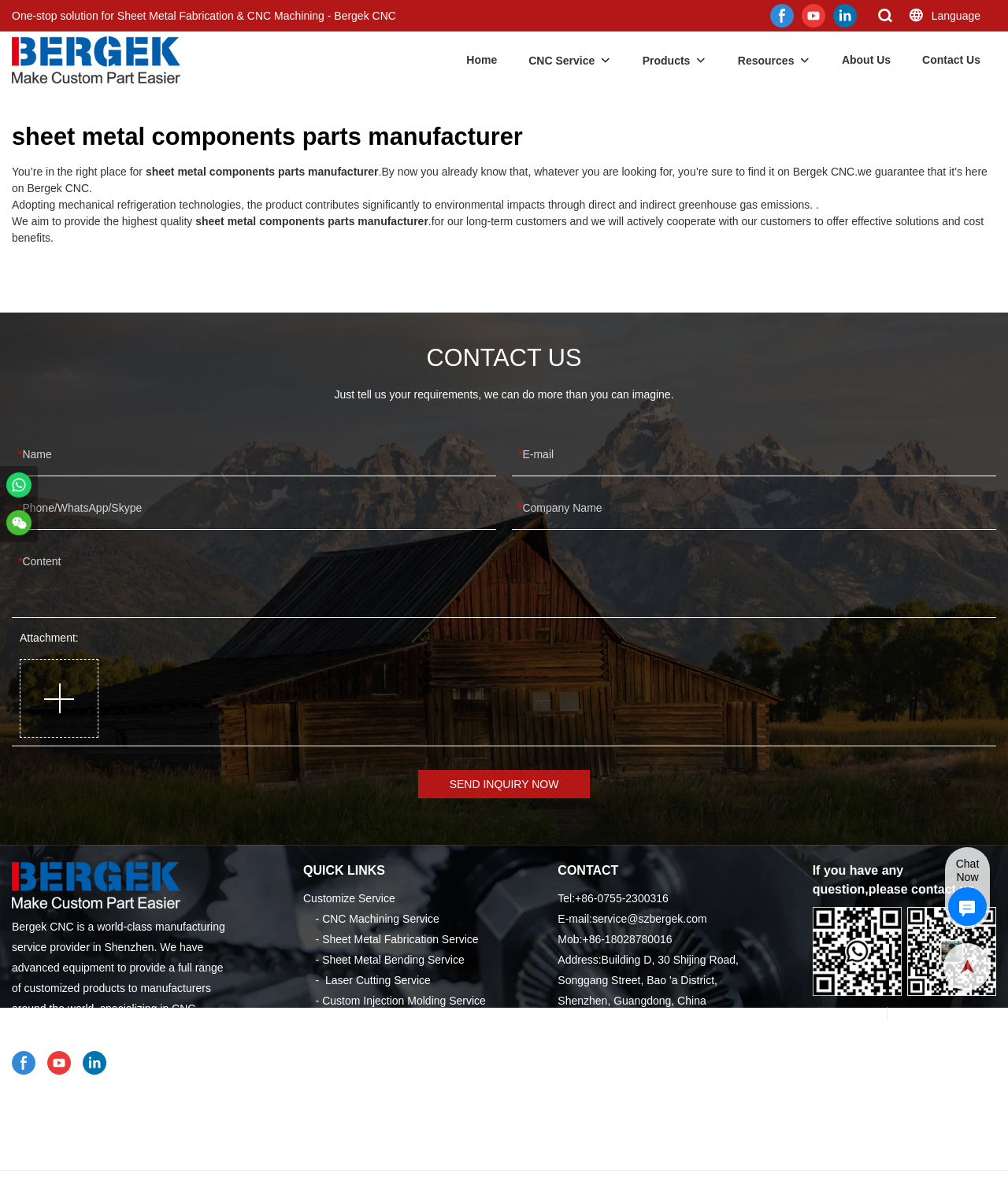Extract the primary headline from the webpage and present its text.

sheet metal components parts manufacturer